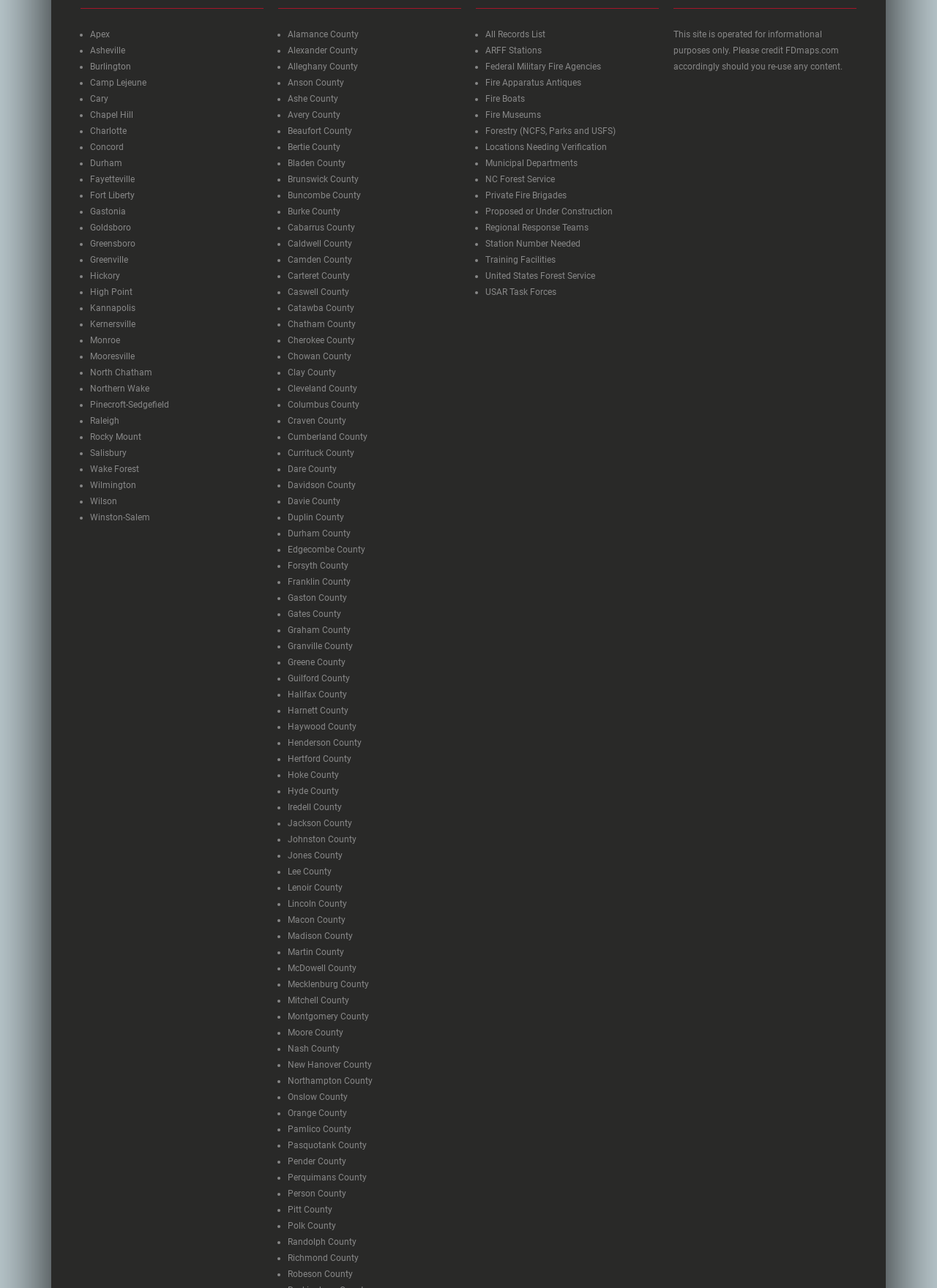Answer briefly with one word or phrase:
What are the cities listed on the webpage?

Multiple cities in North Carolina